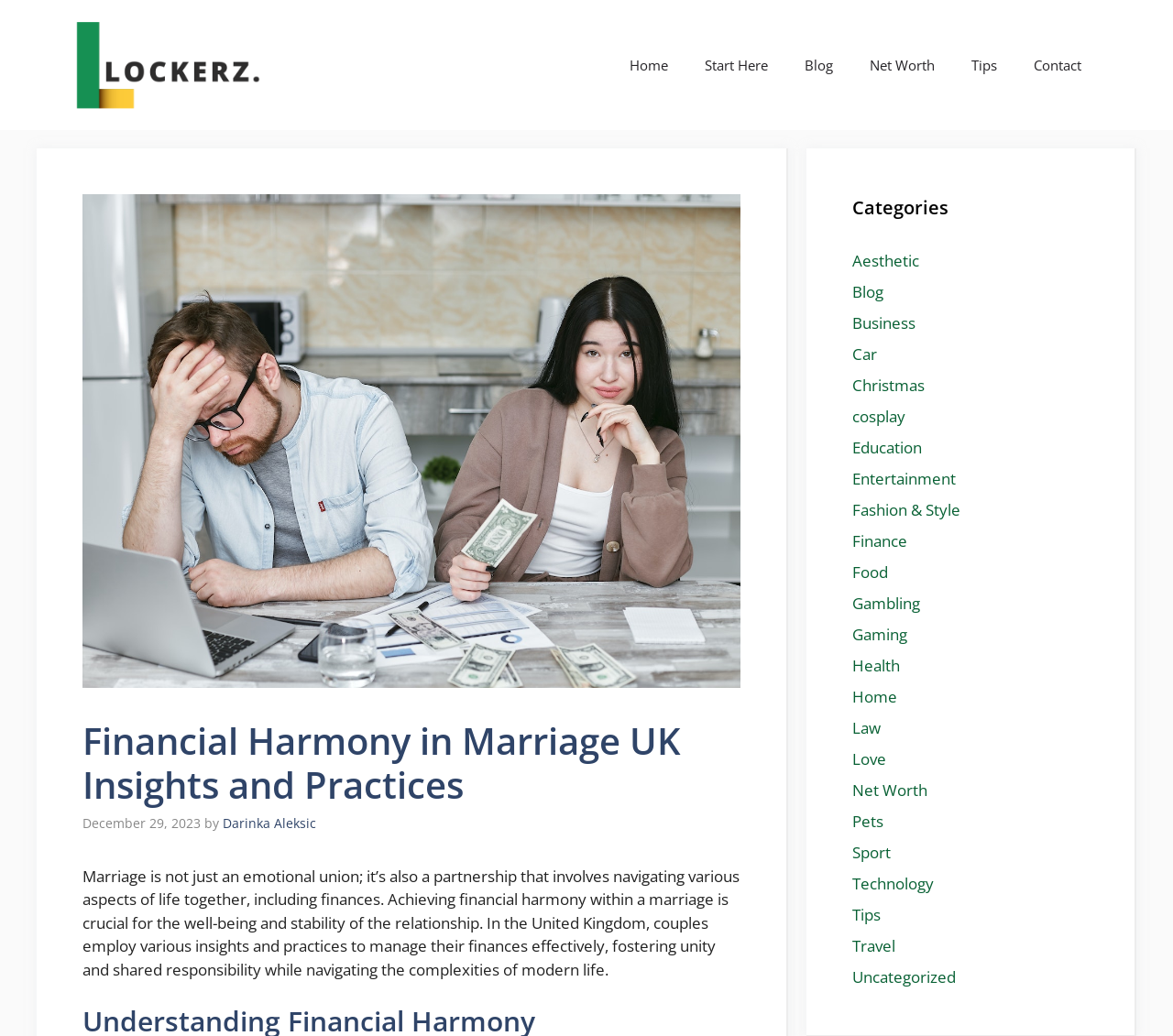What is the main topic of the article?
Utilize the information in the image to give a detailed answer to the question.

The main topic of the article can be inferred from the main heading and the text that follows, which discusses the importance of financial harmony in marriage and provides insights and practices for achieving it.